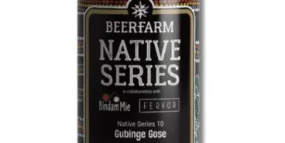Describe all the elements in the image extensively.

The image features a can of "Gubinge Gose," part of the "Native Series" by Beerfarm, created in collaboration with Indiginie and Fervor. The design highlights the rich cultural influences and unique ingredients characteristic of this native Australian beer style. The can prominently displays the Beerfarm logo alongside the series name, setting a thoughtful tone for this artisanal brew. Gubinge Gose is noted for its refreshing taste, drawing from the distinct Gubinge fruit, also known as the Kakadu plum, which is celebrated for its vibrant flavors and health benefits. This beverage reflects the growing trend of craft breweries embracing native ingredients in their offerings.